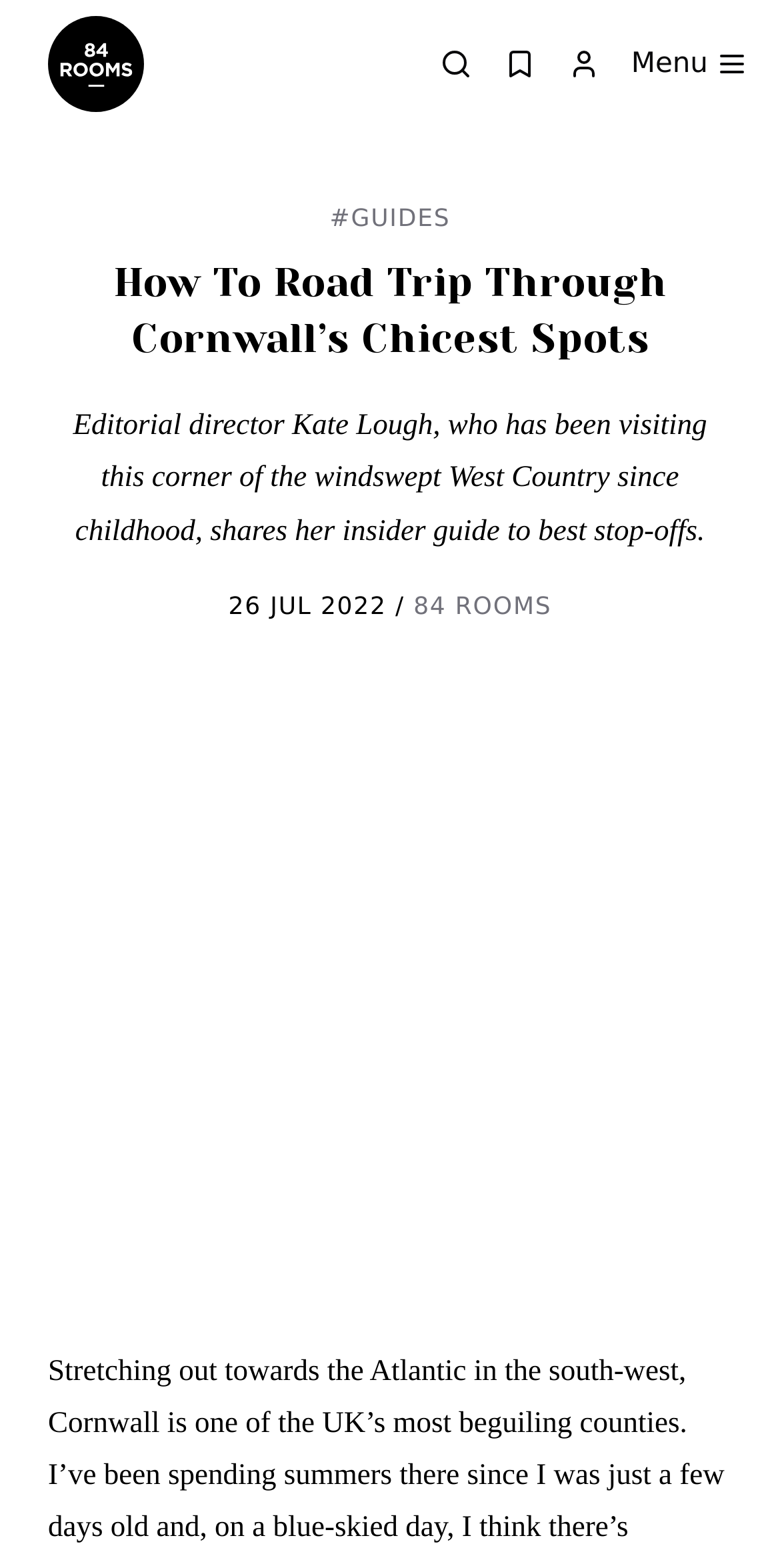Explain the features and main sections of the webpage comprehensively.

The webpage is a travel guide article titled "How To Road Trip Through Cornwall’s Chicest Spots". At the top, there are three links: "EIGHTY FOUR ROOMS LUXURY BOUTIQUE HOTELS" on the left, and "Search", "Bookmarks", and "Account" on the right, each accompanied by a small icon. Below these links, there is a main heading with the same title as the webpage, followed by a brief introduction written by the editorial director Kate Lough, who shares her insider guide to the best stop-offs in Cornwall.

To the right of the introduction, there is a timestamp indicating the article was published on "26 JUL 2022". Below the introduction, there is a large image that spans the width of the page, showcasing a scenic view of Cornwall. At the very top right corner, there is a button labeled "Menu" that is not expanded by default.